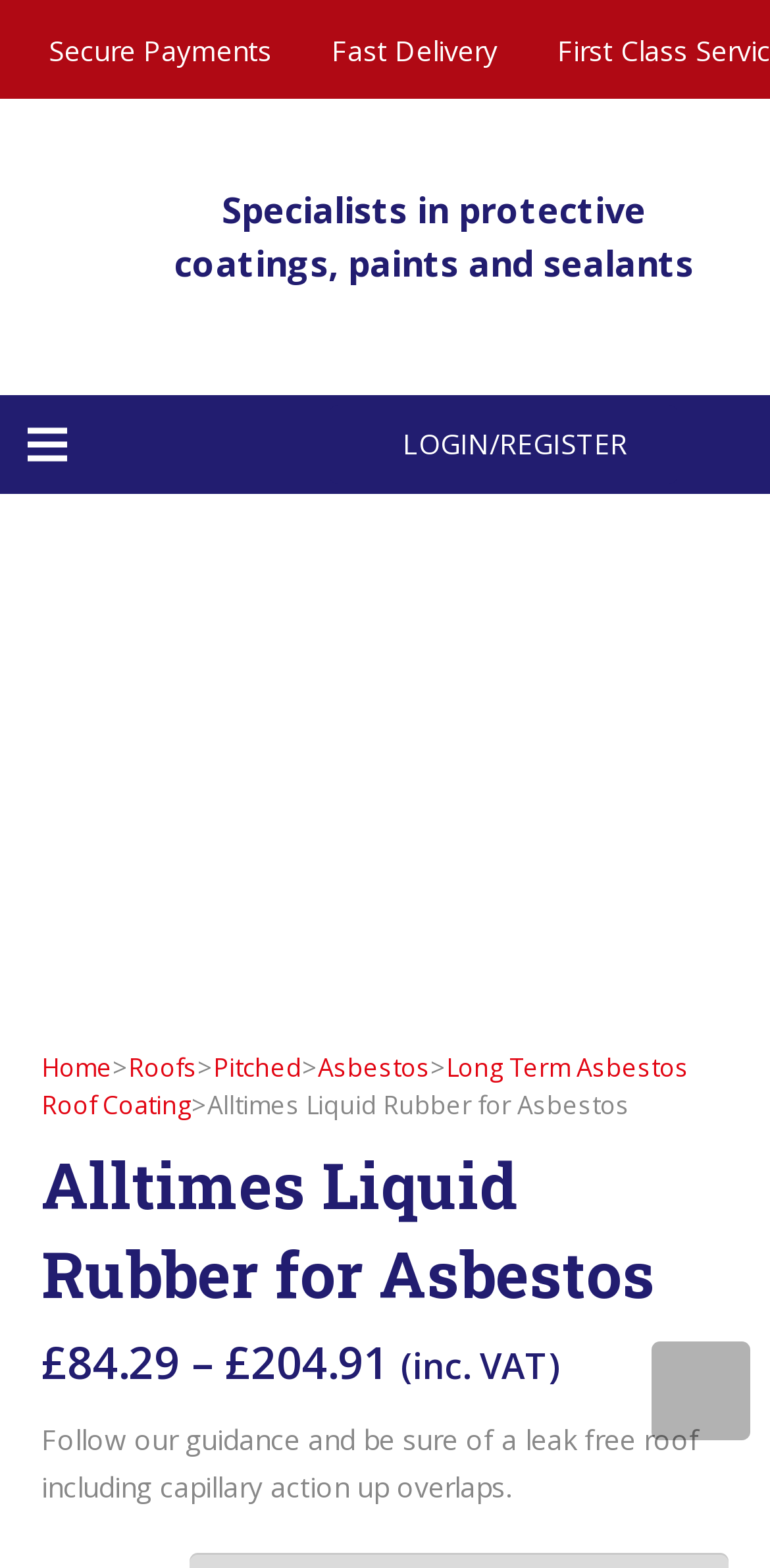Using the information from the screenshot, answer the following question thoroughly:
What is the product being sold?

I found this information by looking at the link element with the text 'Liquid Rubber for asbestos roof repair' which is located at [0.0, 0.315, 1.0, 0.642]. This text is likely to be the product being sold.